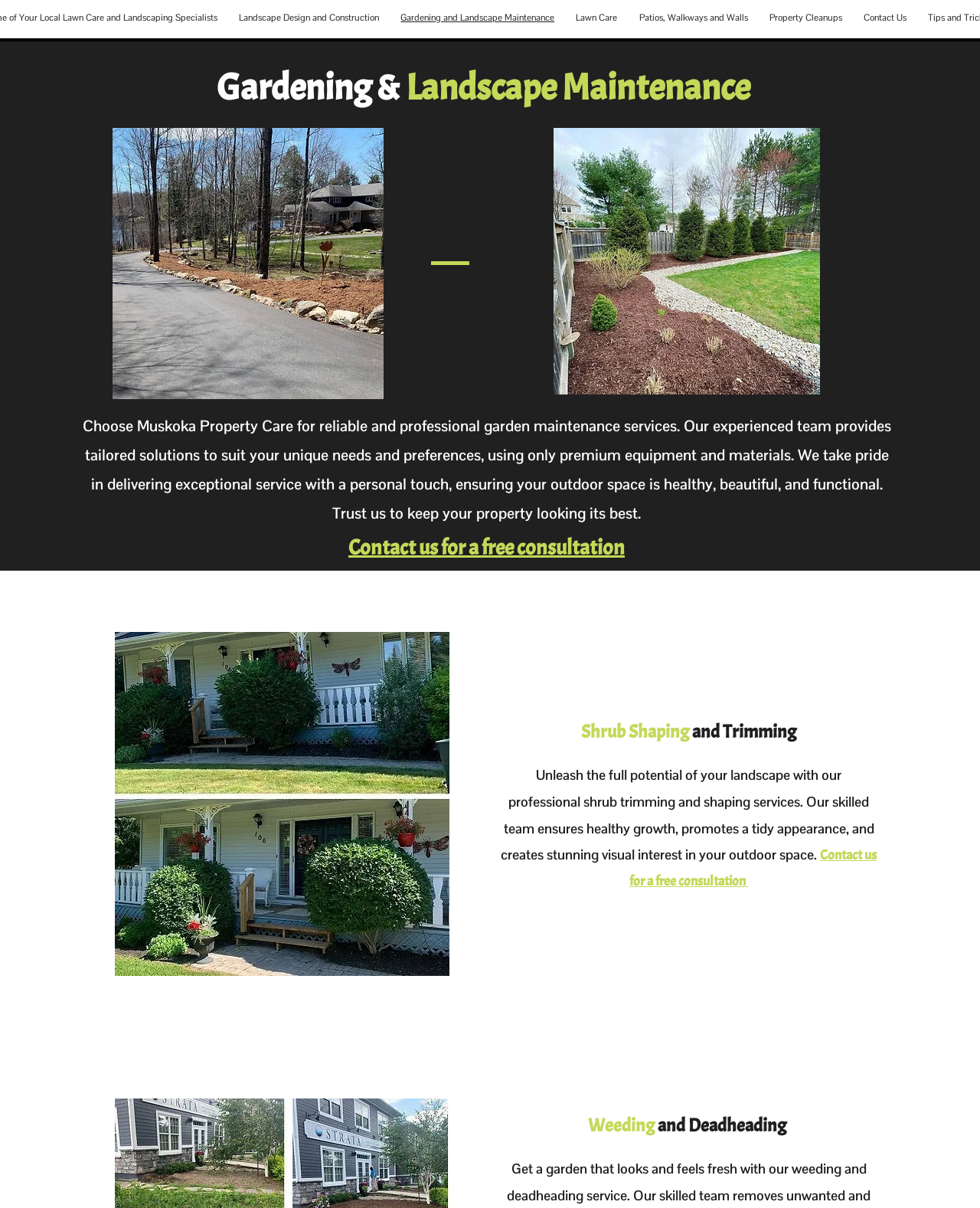What is the tone of the webpage?
Give a single word or phrase answer based on the content of the image.

Professional